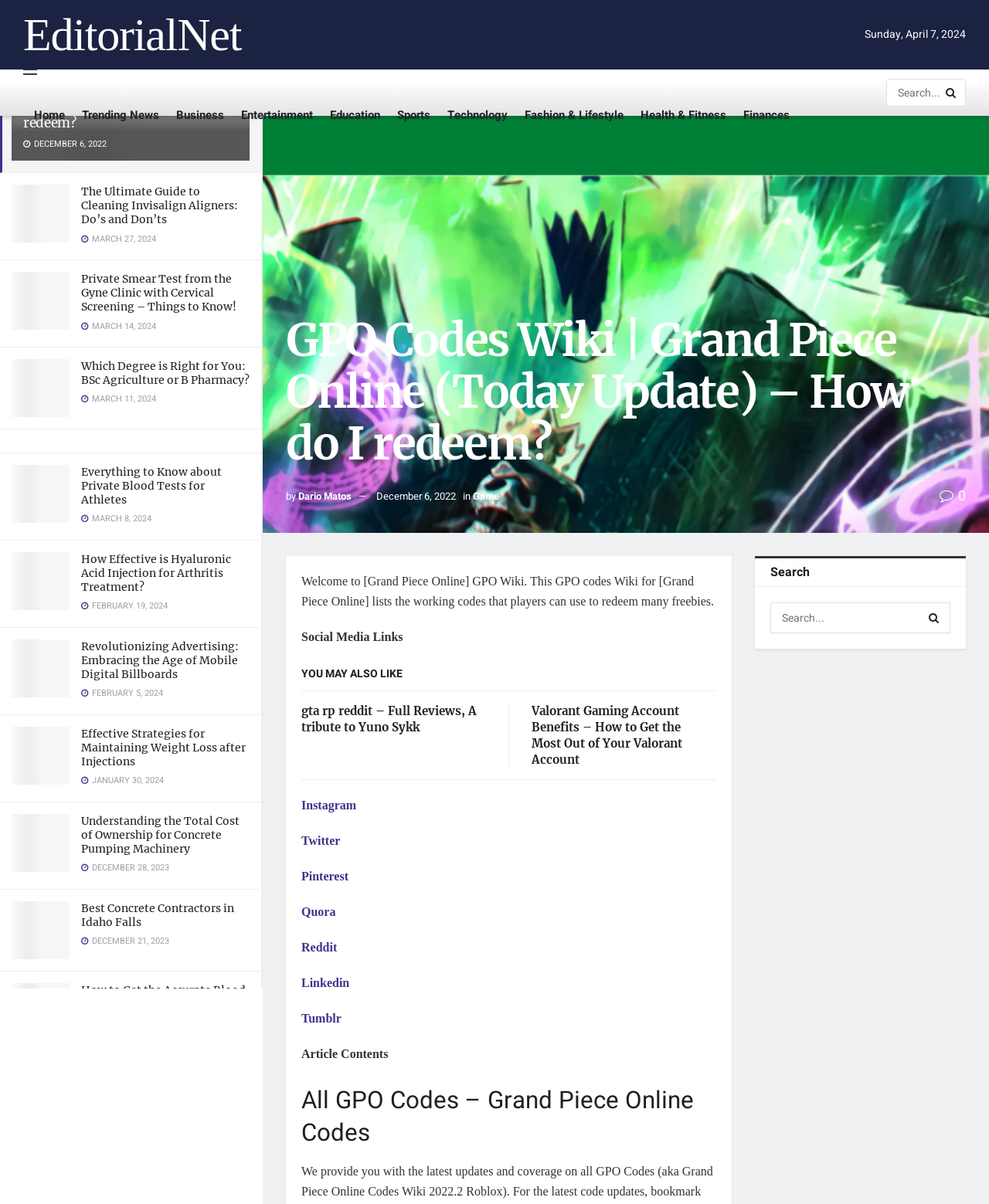Summarize the webpage with intricate details.

This webpage appears to be a blog or news website, with a focus on providing information on various topics. At the top of the page, there are two static text elements, "LATEST" and "TRENDING", which suggest that the website features up-to-date and popular content. Below these elements, there is a heading that reads "GPO Codes Wiki | Grand Piece Online (Today Update) – How do I redeem?", which seems to be the title of the webpage.

The main content of the webpage is divided into several sections, each featuring a heading, a link, and an image. These sections appear to be articles or blog posts, with topics ranging from health and fitness to education and technology. Each section has a date stamp, indicating when the article was published.

On the right-hand side of the page, there is a column of links to various categories, including "Home", "Trending News", "Business", "Entertainment", and more. This suggests that the website has a wide range of topics and categories.

At the bottom of the page, there is a search bar with a text box and a search button, allowing users to search for specific content on the website.

Overall, the webpage appears to be a news or blog website with a wide range of topics and a user-friendly interface.